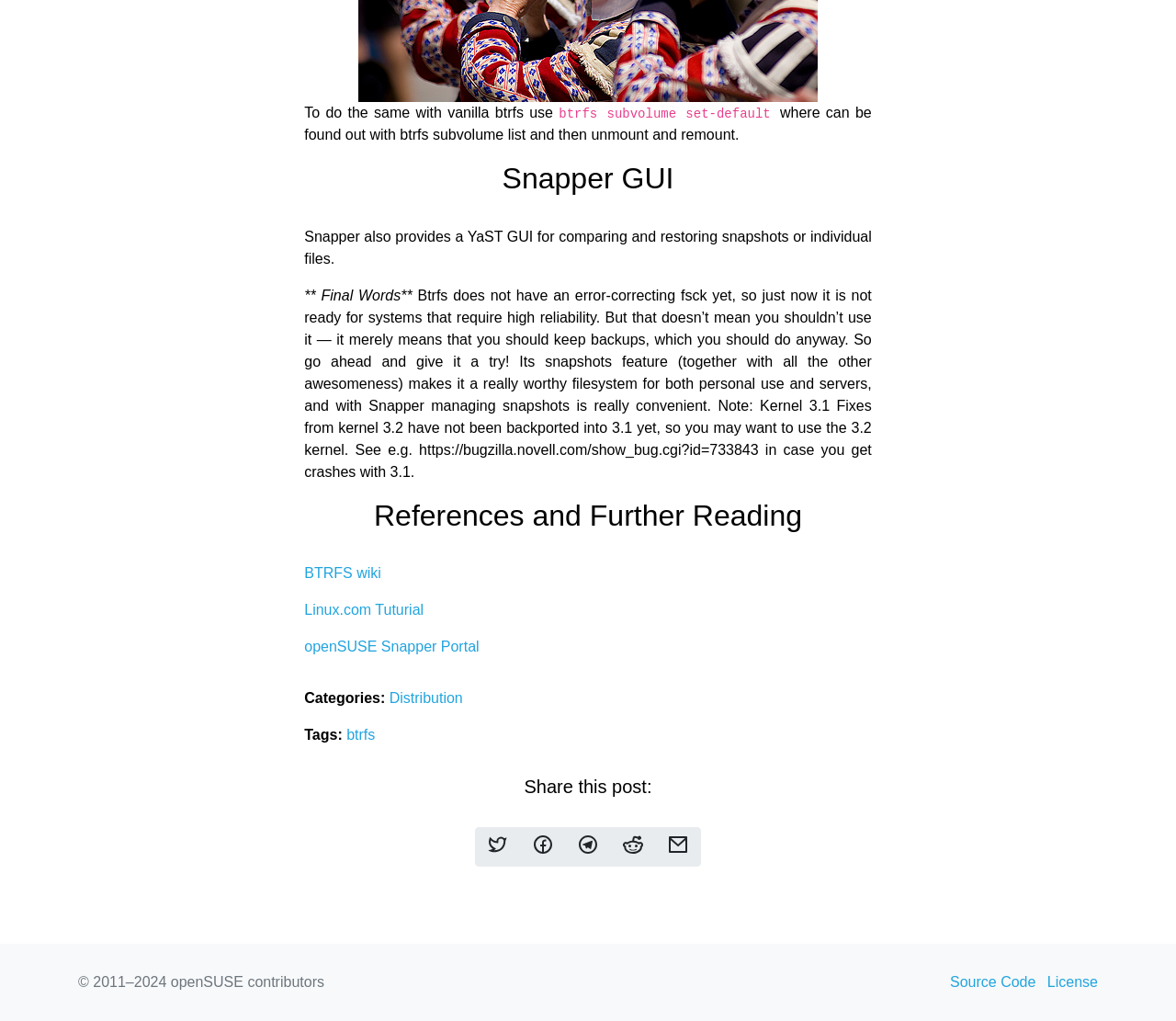What is the copyright information of the webpage?
Answer the question with detailed information derived from the image.

The webpage contains a copyright notice at the bottom, stating that the content is copyrighted by openSUSE contributors from 2011 to 2024.